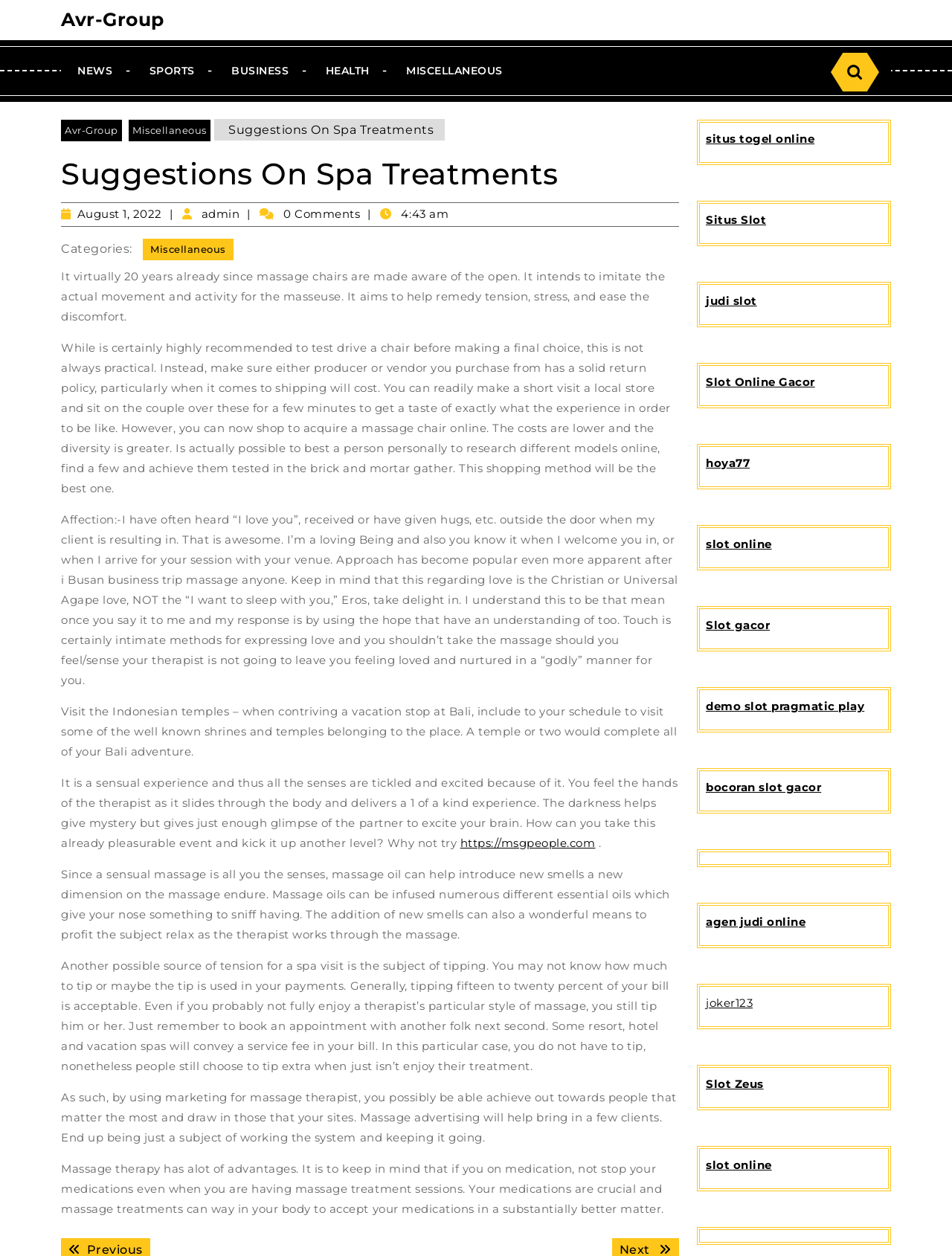Please indicate the bounding box coordinates for the clickable area to complete the following task: "Click on the link to msgpeople.com". The coordinates should be specified as four float numbers between 0 and 1, i.e., [left, top, right, bottom].

[0.483, 0.665, 0.625, 0.676]